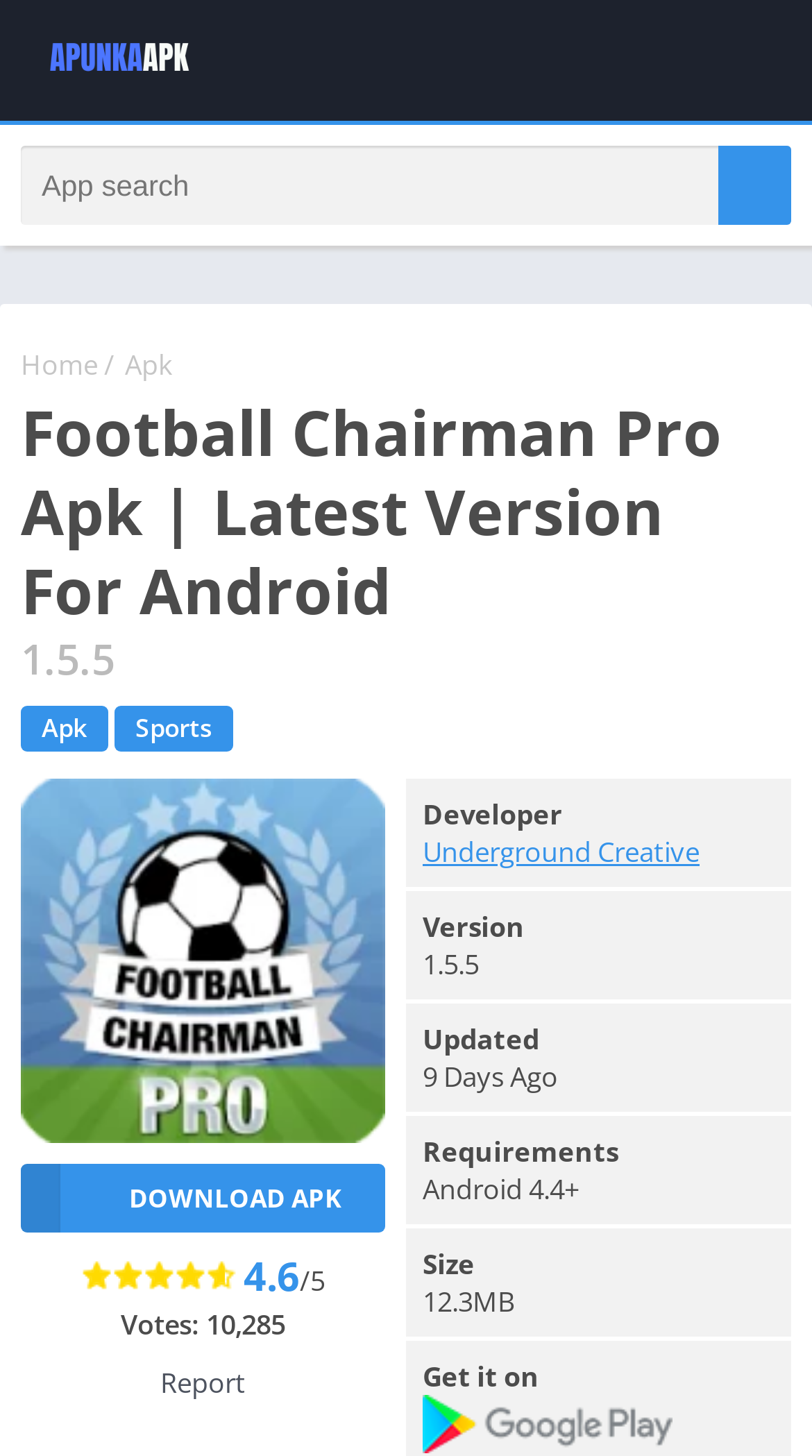What is the rating of Football Chairman Pro Apk?
Using the image as a reference, answer the question in detail.

The rating of Football Chairman Pro Apk is 4.6 out of 5, which can be found in the static text elements near the download button. The rating is accompanied by the number of votes, which is 10,285.